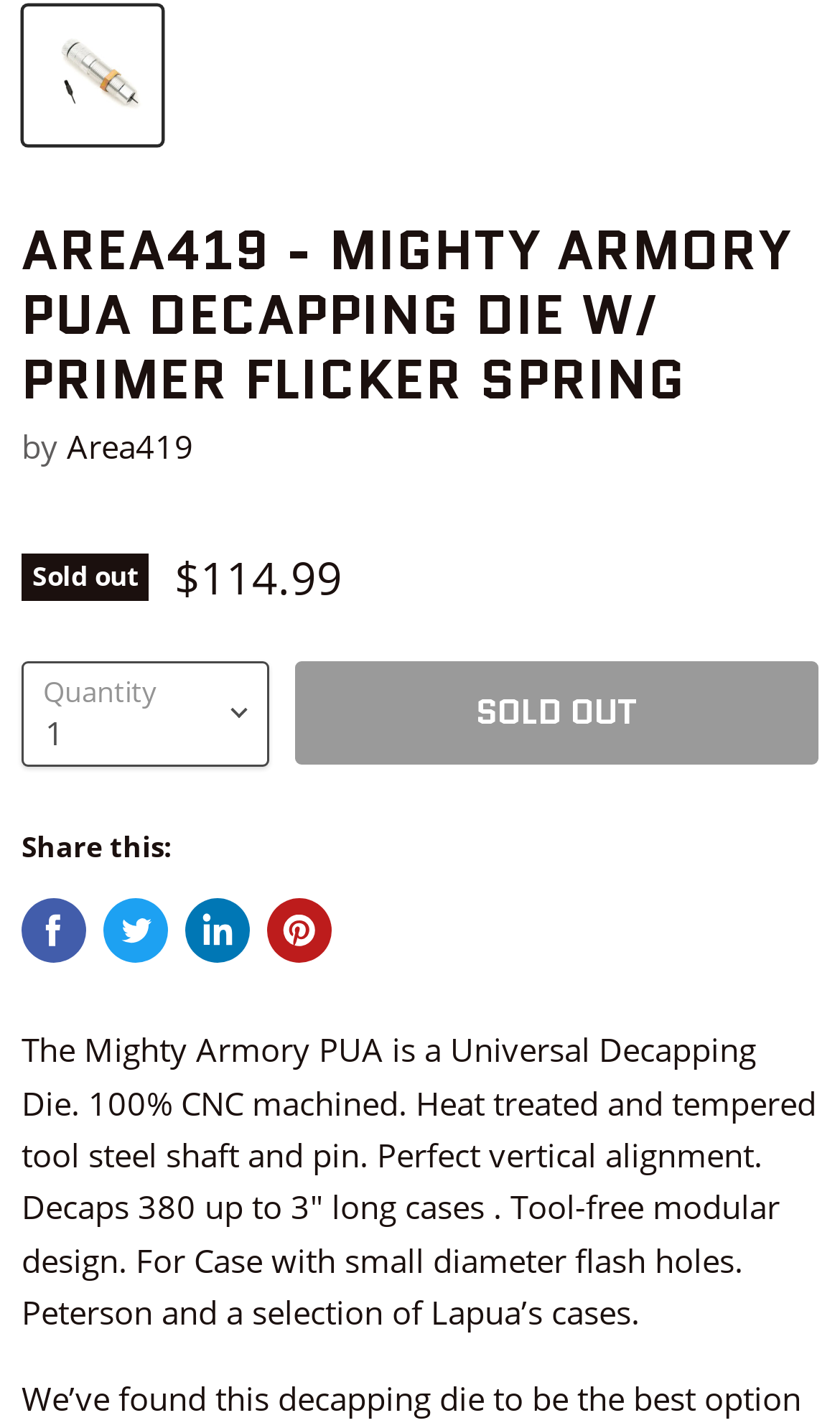Answer the question below with a single word or a brief phrase: 
What is the purpose of the product?

Universal Decapping Die